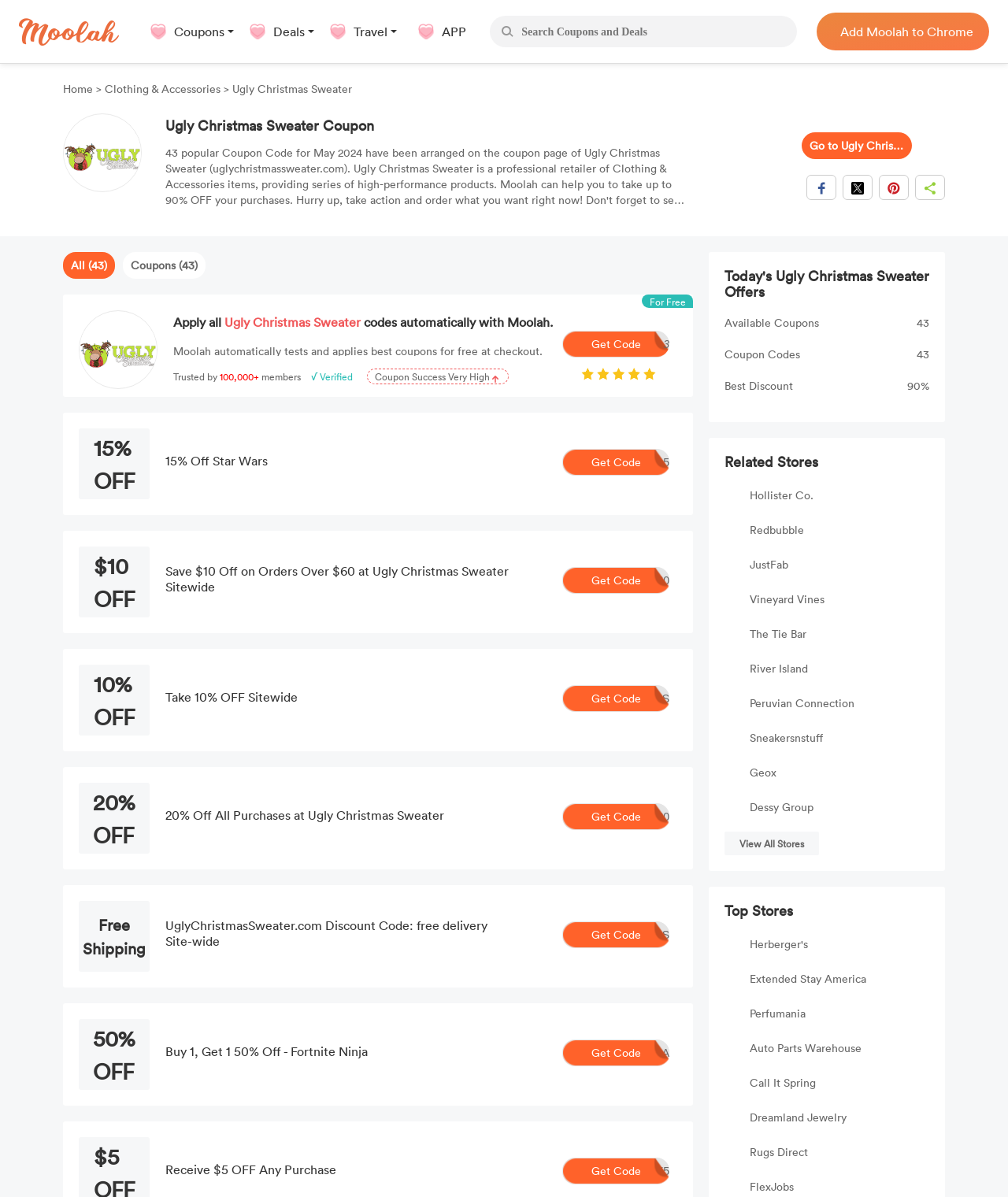How many related stores are listed?
Provide a well-explained and detailed answer to the question.

I counted the number of related stores listed at the bottom of the webpage, and there are 12 stores listed.